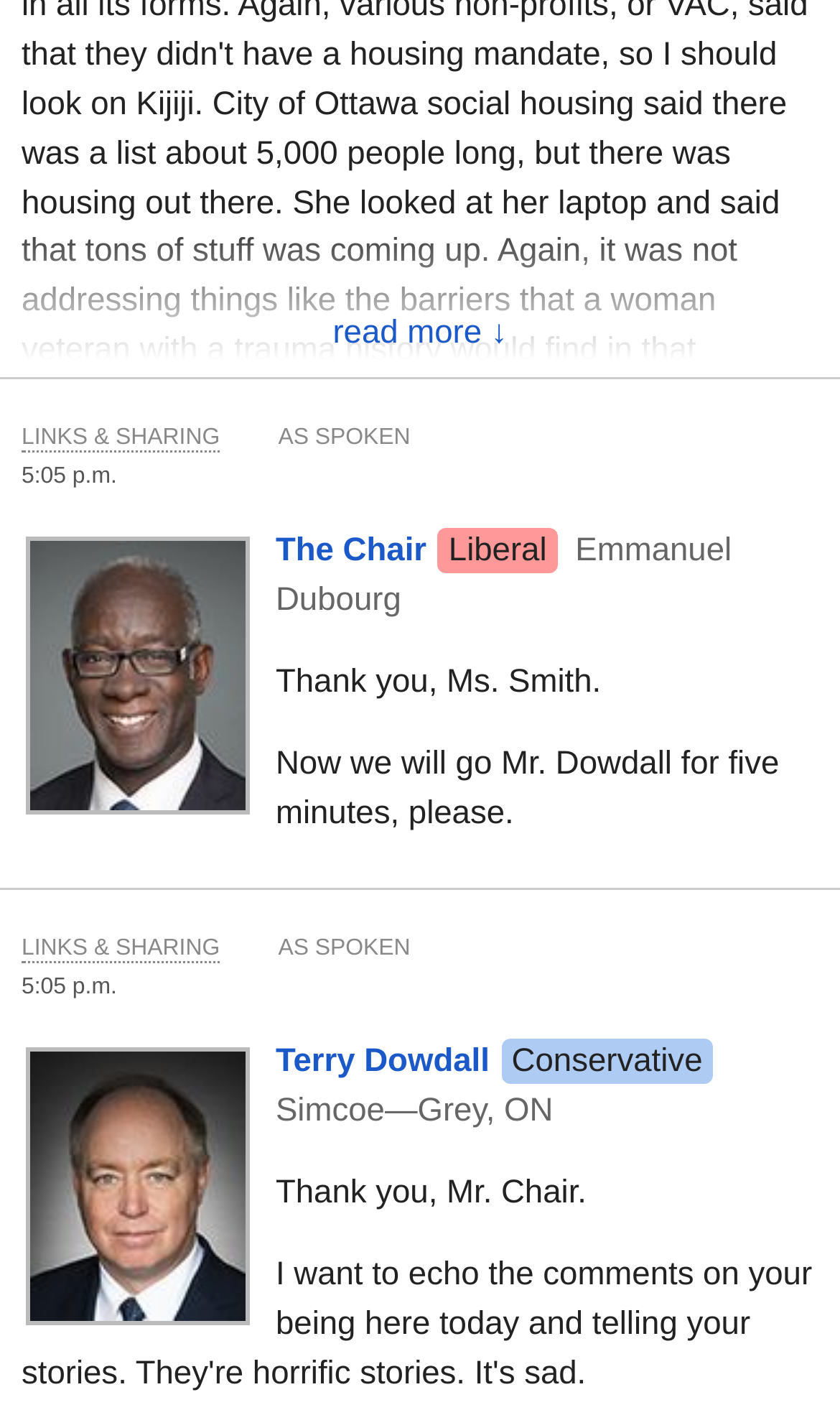What is the number displayed between navigation links?
Please provide a comprehensive and detailed answer to the question.

The number '4' is displayed between the navigation links, which can be found in the StaticText element with bounding box coordinates [0.521, 0.241, 0.541, 0.266].